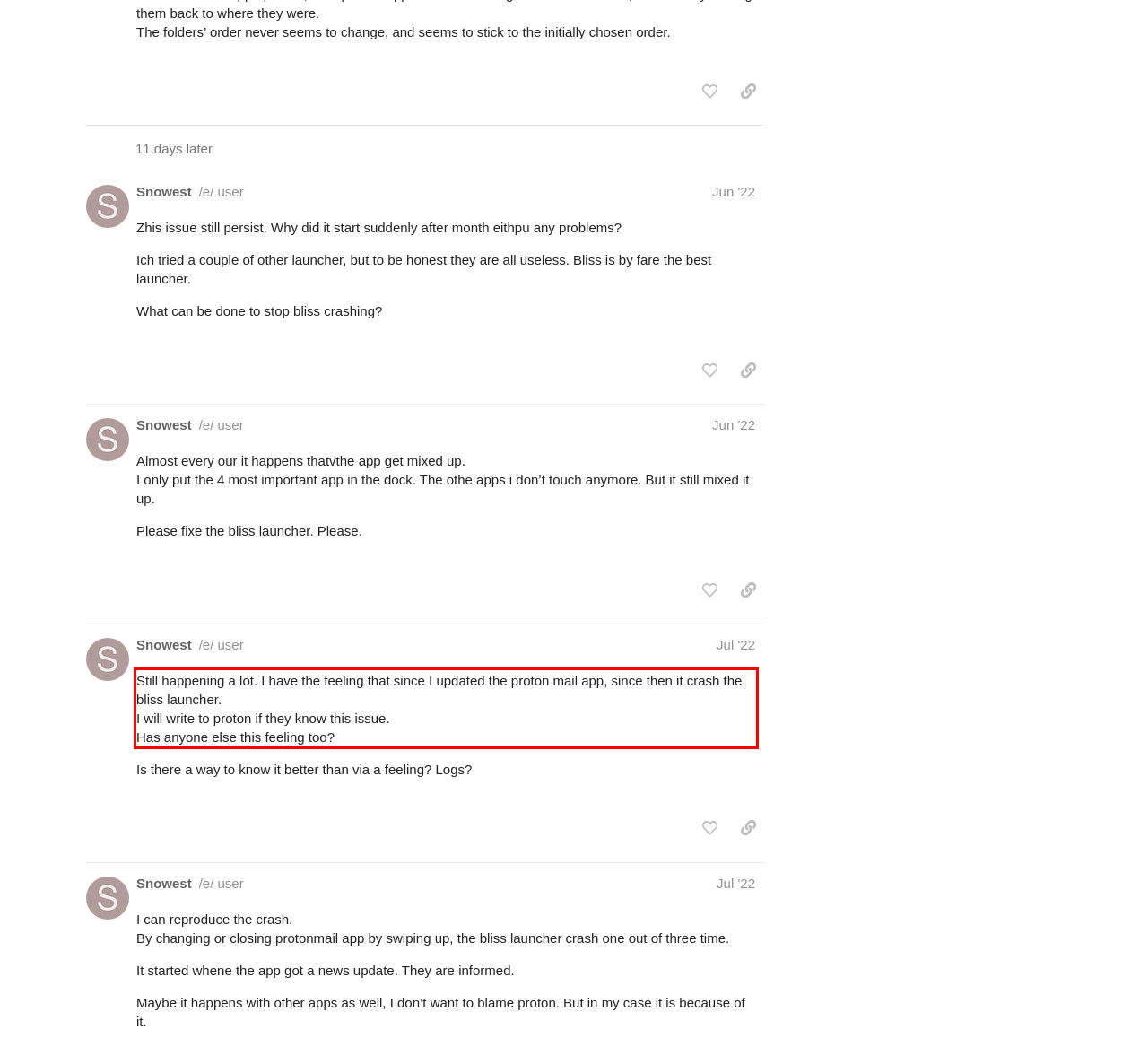Analyze the screenshot of the webpage and extract the text from the UI element that is inside the red bounding box.

Still happening a lot. I have the feeling that since I updated the proton mail app, since then it crash the bliss launcher. I will write to proton if they know this issue. Has anyone else this feeling too?